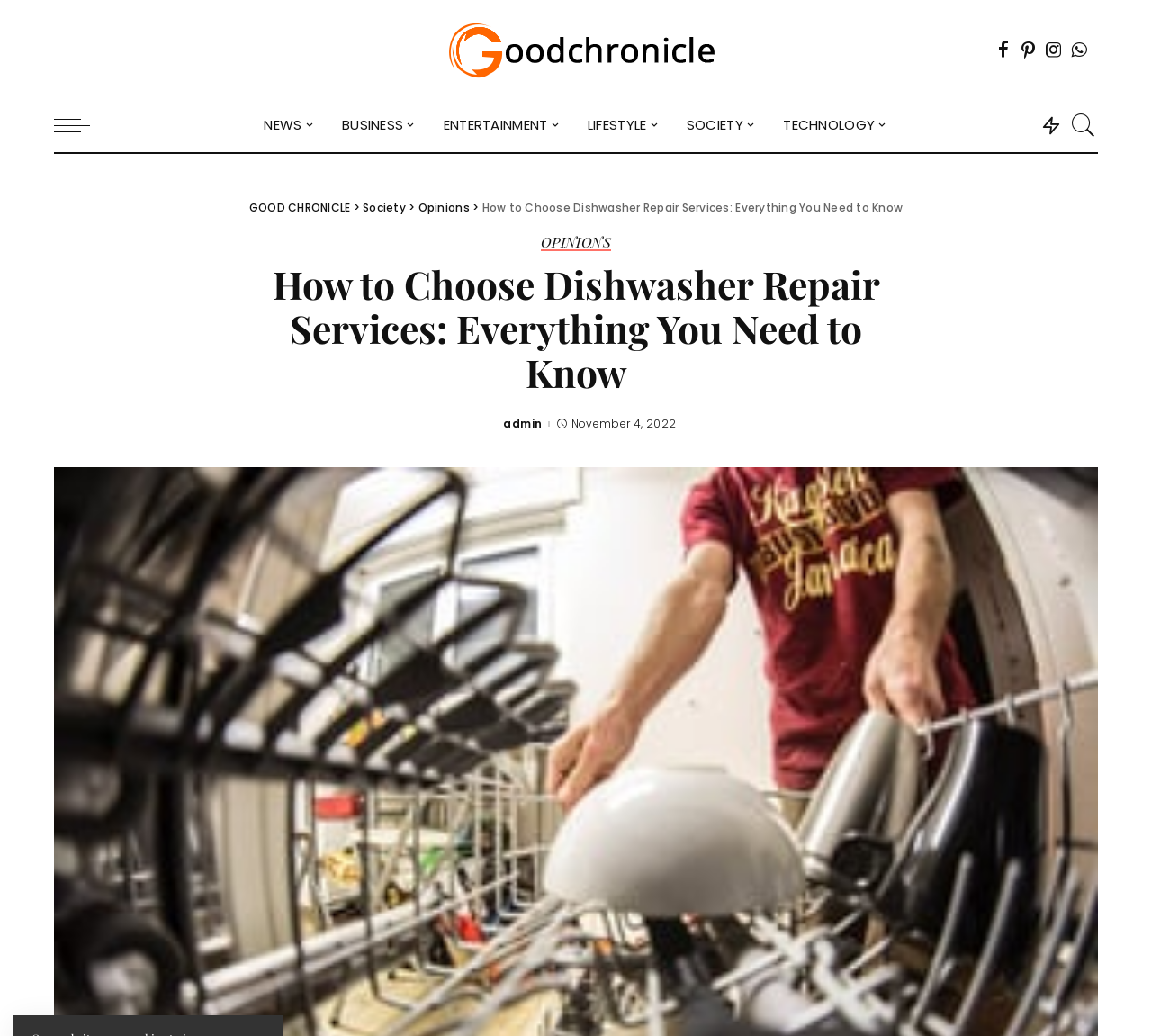Select the bounding box coordinates of the element I need to click to carry out the following instruction: "Click on the 'GOOD CHRONICLE' link".

[0.368, 0.017, 0.632, 0.077]